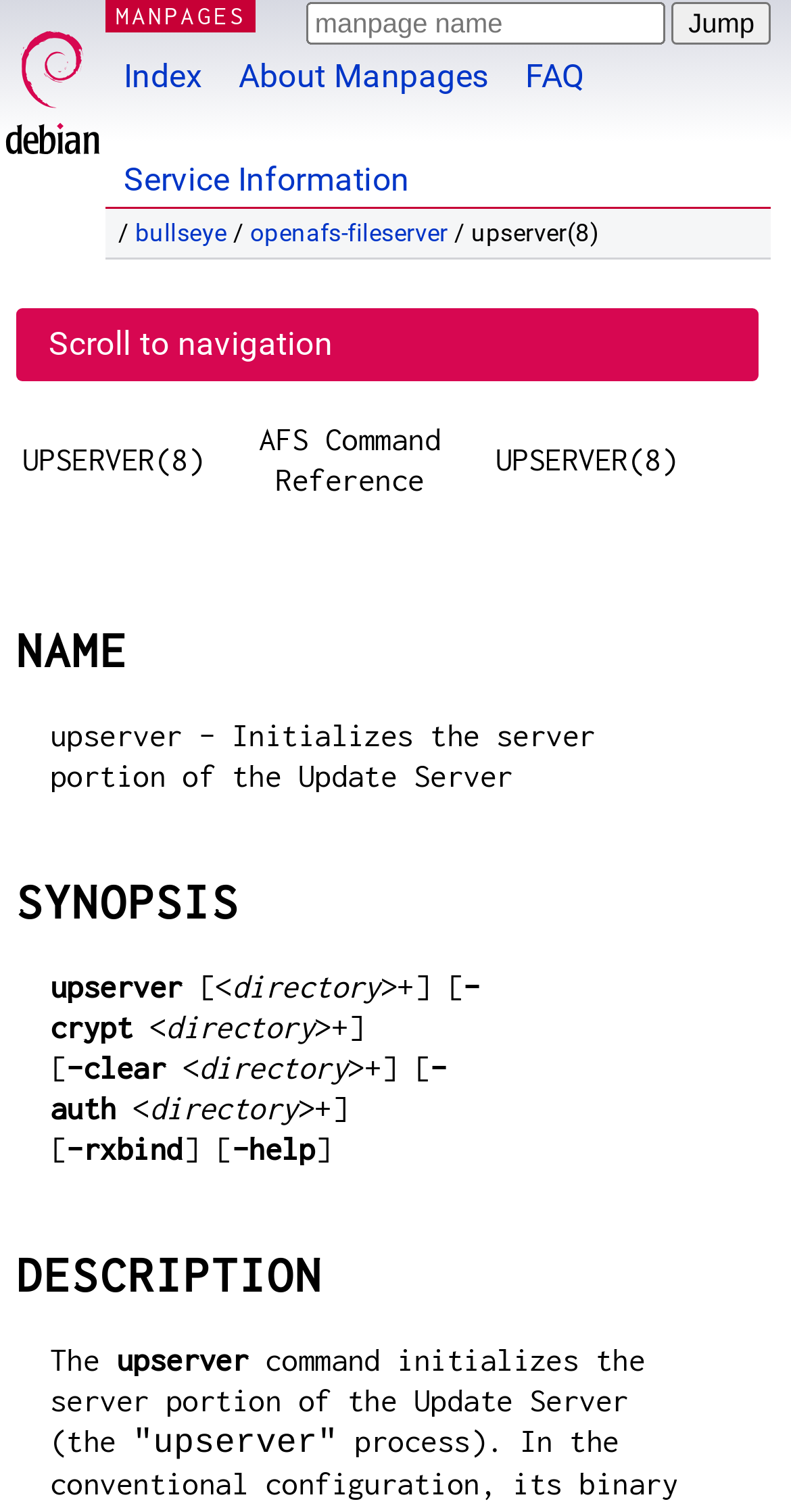What is the purpose of the upserver command?
Carefully analyze the image and provide a thorough answer to the question.

The purpose of the upserver command can be found in the DESCRIPTION section of the manpage, which states that 'The upserver command initializes the server portion of the Update Server'.